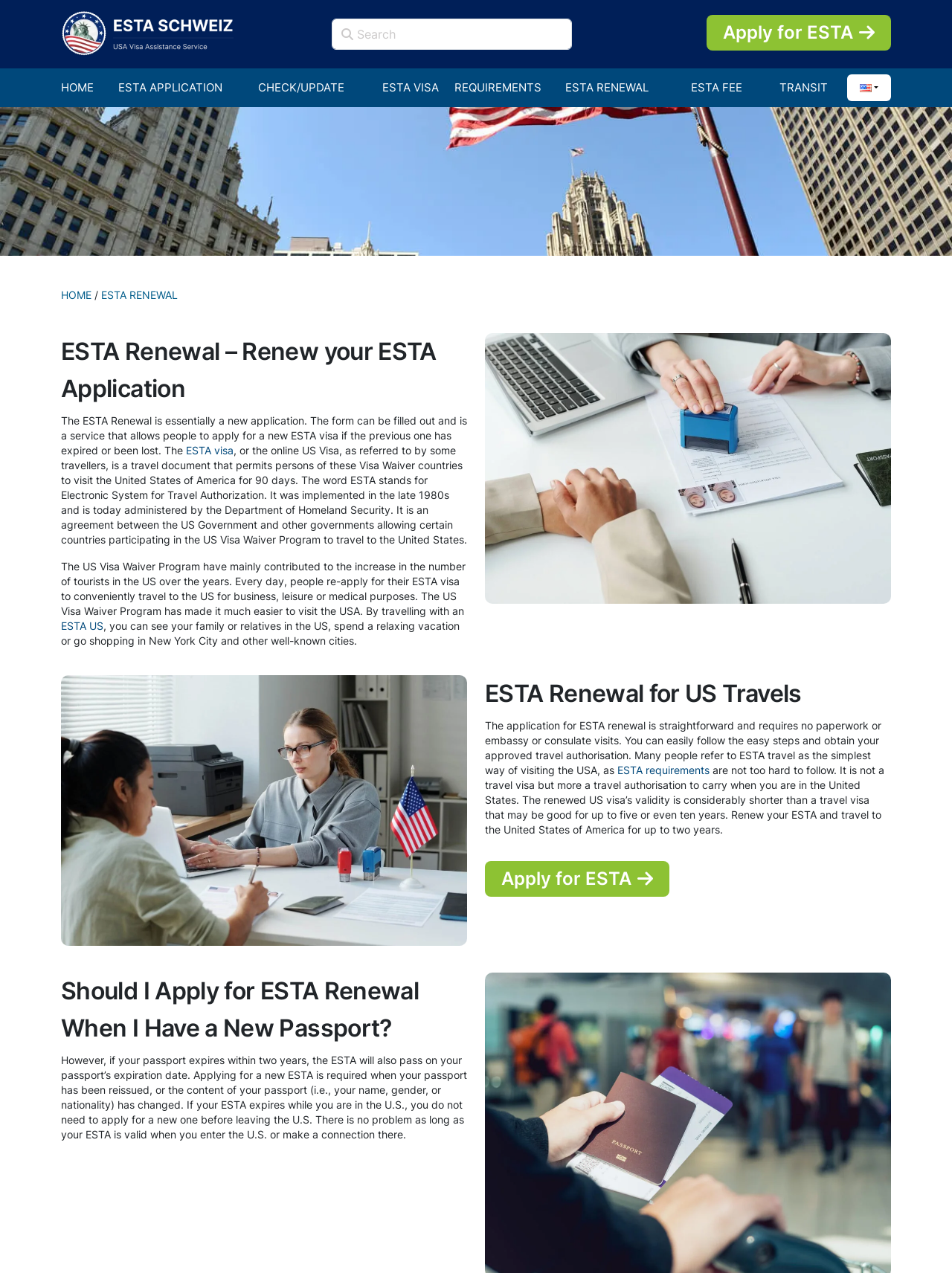What is the main purpose of this webpage?
Deliver a detailed and extensive answer to the question.

Based on the webpage content, it appears that the main purpose of this webpage is to assist users with ESTA renewal, providing information and guidance on the process.